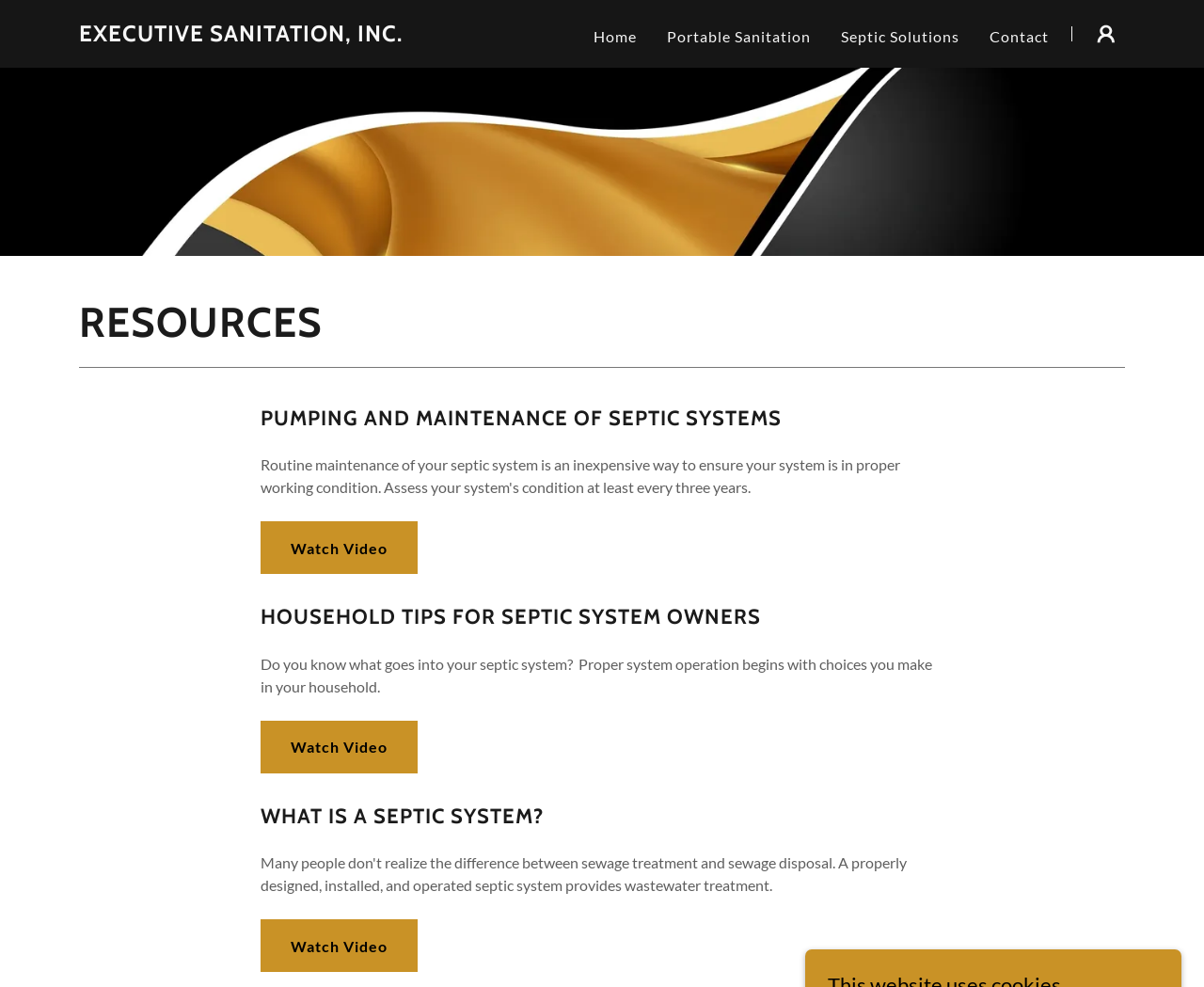Detail the features and information presented on the webpage.

The webpage is about resources related to septic systems and sanitation. At the top, there is a main section that spans the entire width of the page. Within this section, there is a link to "EXECUTIVE SANITATION, INC." on the left, followed by a series of links to different pages, including "Home", "Portable Sanitation", "Septic Solutions", and "Contact", which are positioned horizontally across the top of the page. On the far right, there is a button with an image, which is likely a menu or navigation button.

Below the top section, there is a large image that takes up most of the width of the page. Underneath the image, there is a heading that reads "RESOURCES" in a prominent location.

The main content of the page is divided into three sections, each with a heading. The first section is about "PUMPING AND MAINTENANCE OF SEPTIC SYSTEMS", and it includes a link to "Watch Video". The second section is about "HOUSEHOLD TIPS FOR SEPTIC SYSTEM OWNERS", and it includes a paragraph of text that discusses the importance of proper system operation and household choices. This section also includes a link to "Watch Video". The third section is about "WHAT IS A SEPTIC SYSTEM?", and it includes another link to "Watch Video".